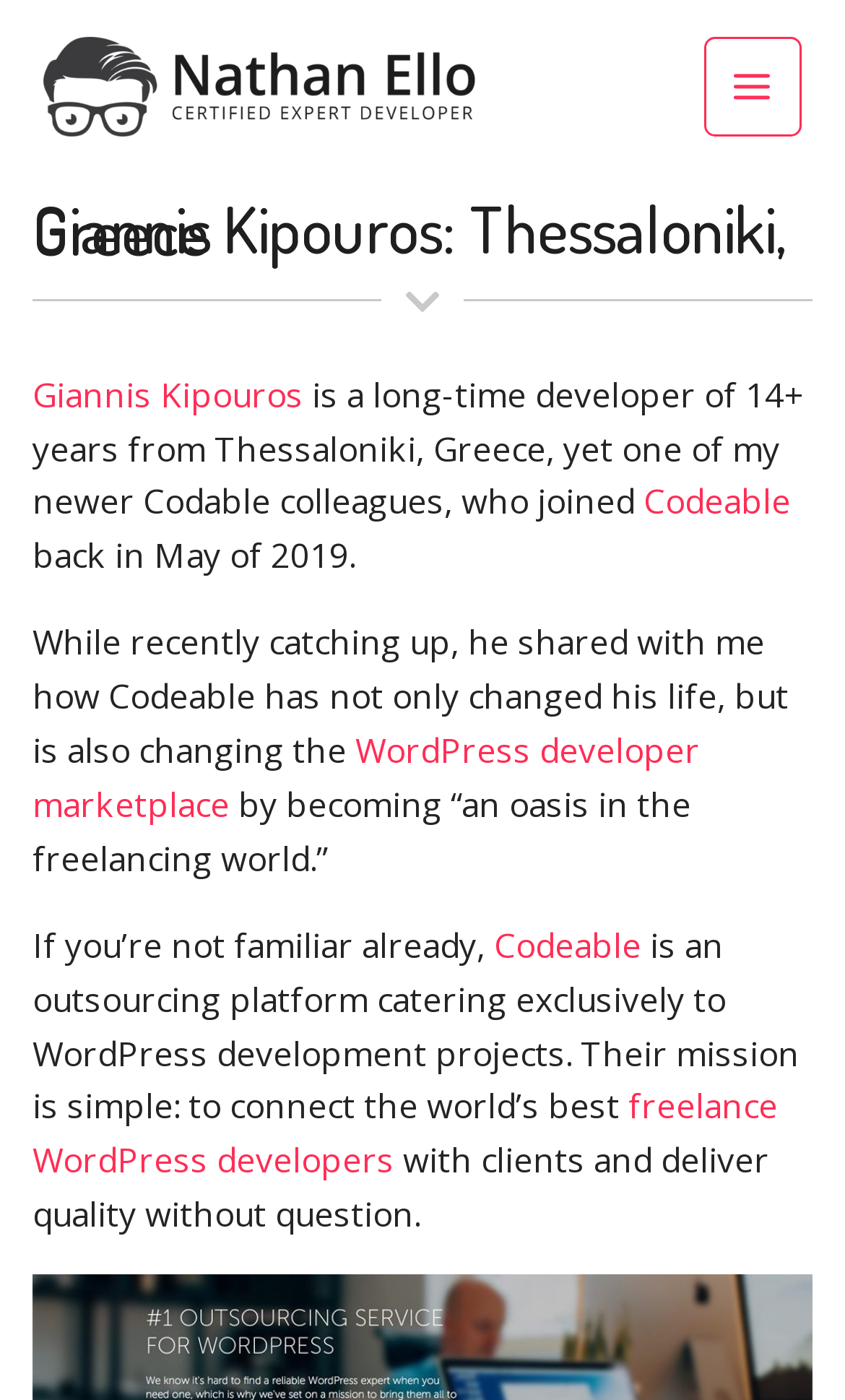How long has Giannis Kipouros been a developer?
Provide a thorough and detailed answer to the question.

The webpage states that Giannis Kipouros is a long-time developer of 14+ years, indicating his experience in the field.